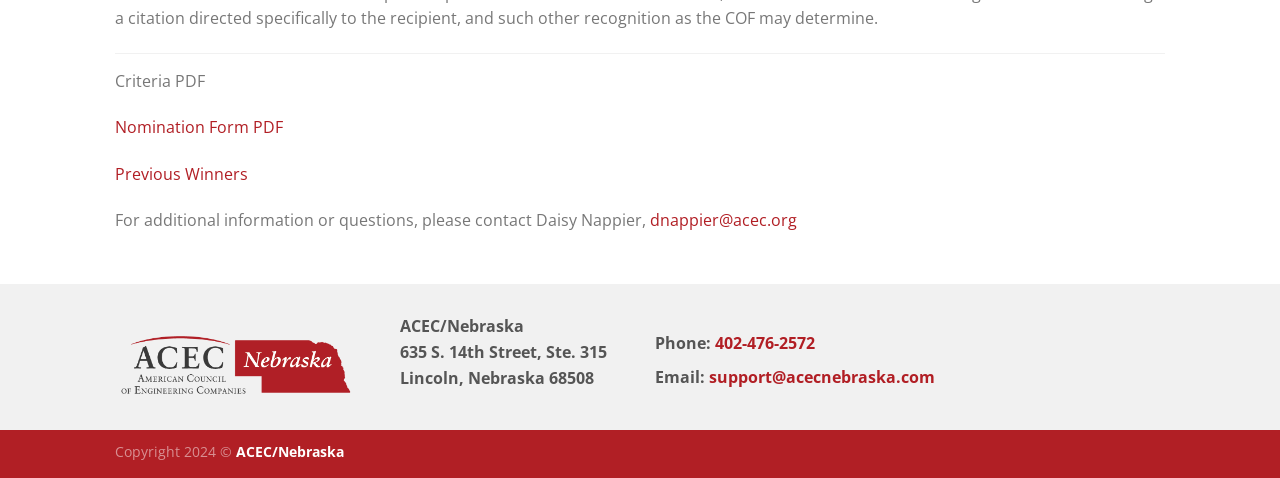Give a one-word or one-phrase response to the question:
What is the name of the person to contact for additional information?

Daisy Nappier